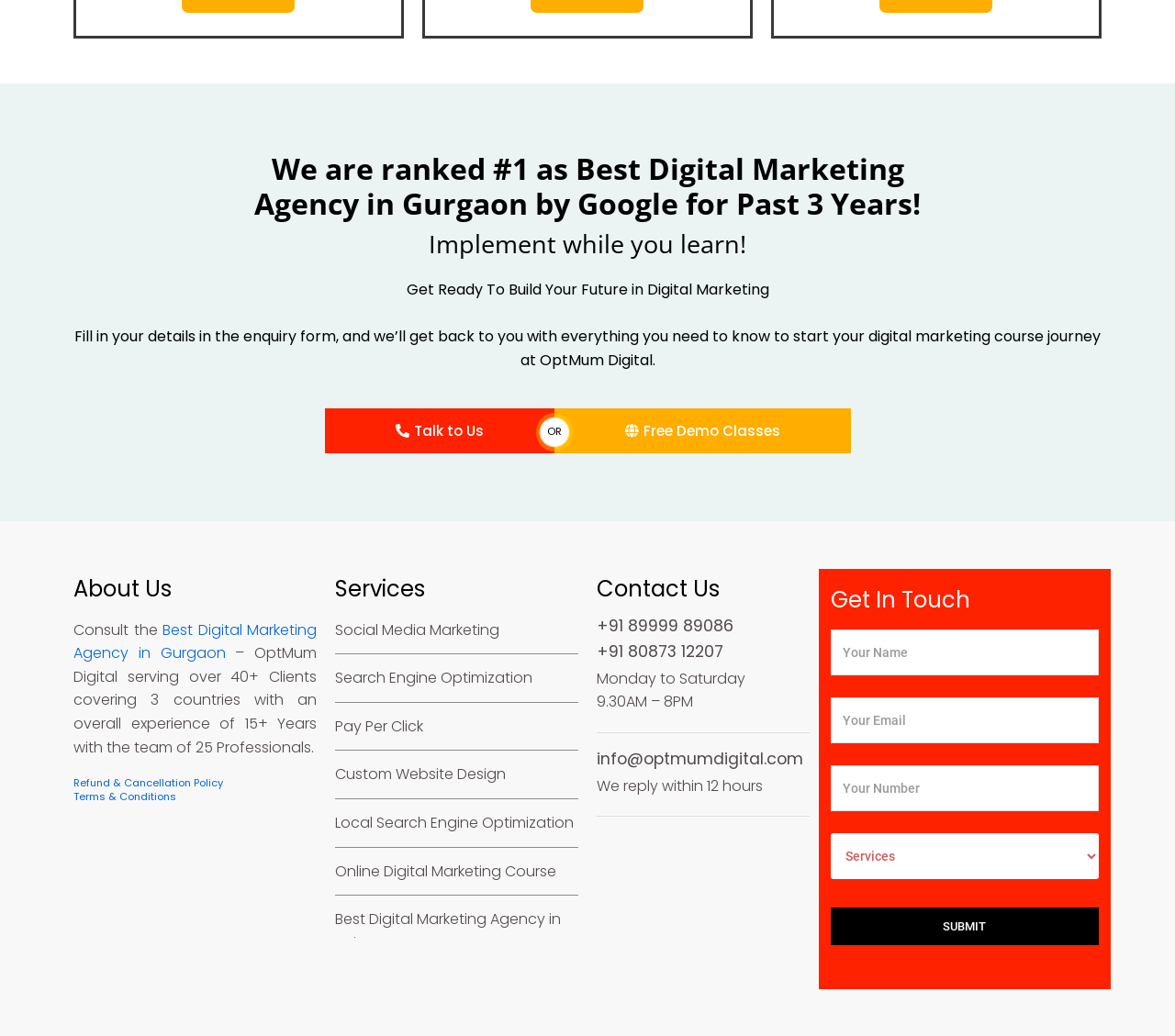Please pinpoint the bounding box coordinates for the region I should click to adhere to this instruction: "Click the 'Social Media Marketing' link".

[0.285, 0.597, 0.425, 0.631]